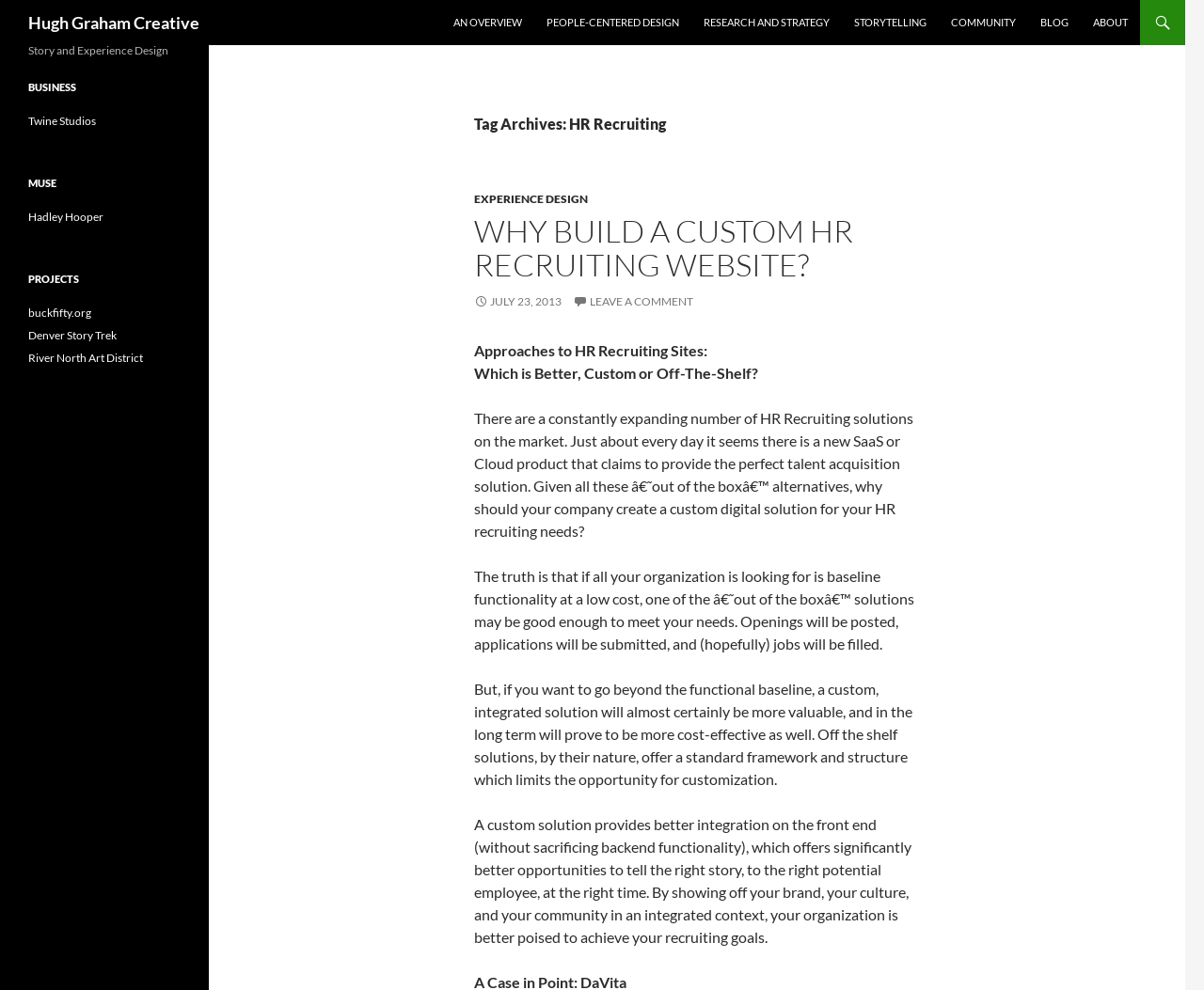What is the alternative to a custom HR recruiting website?
Based on the visual details in the image, please answer the question thoroughly.

The webpage mentions that off-the-shelf solutions are an alternative to custom HR recruiting websites, which provide baseline functionality at a low cost, but limit the opportunity for customization.